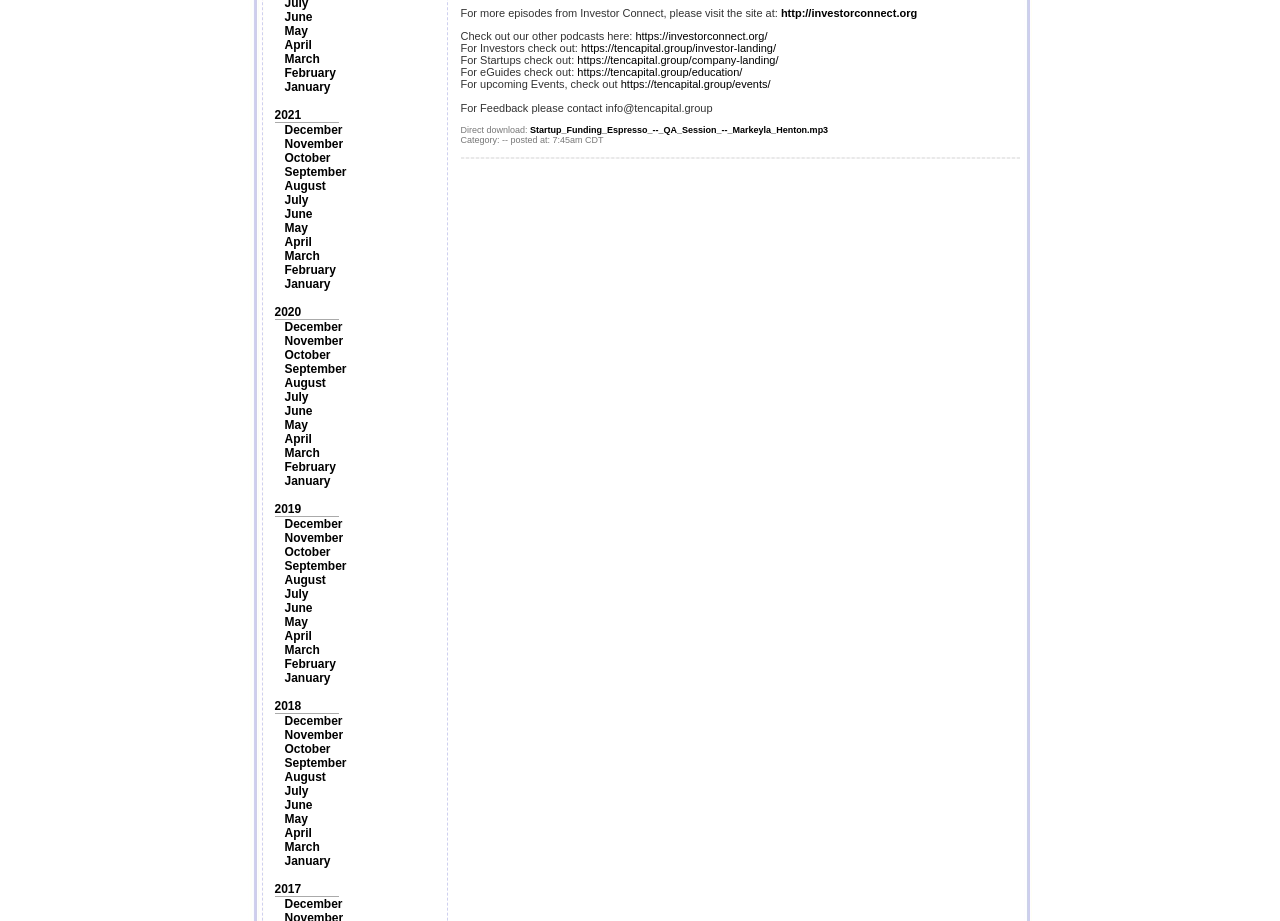Using the description "aria-label="White Facebook Icon"", predict the bounding box of the relevant HTML element.

None